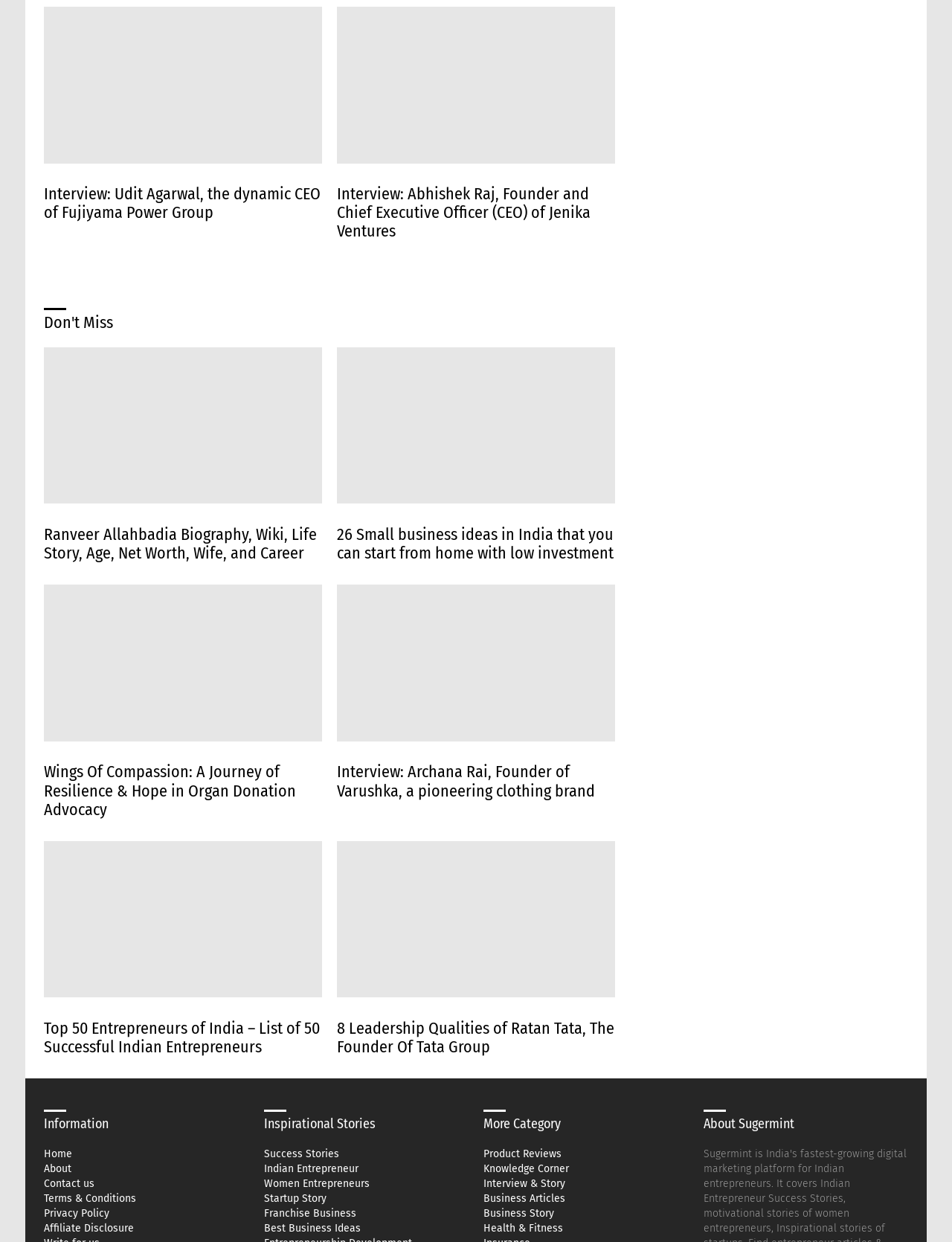Please provide the bounding box coordinates for the element that needs to be clicked to perform the following instruction: "Read the story of Archana Rai, founder of Varushka". The coordinates should be given as four float numbers between 0 and 1, i.e., [left, top, right, bottom].

[0.354, 0.604, 0.646, 0.644]